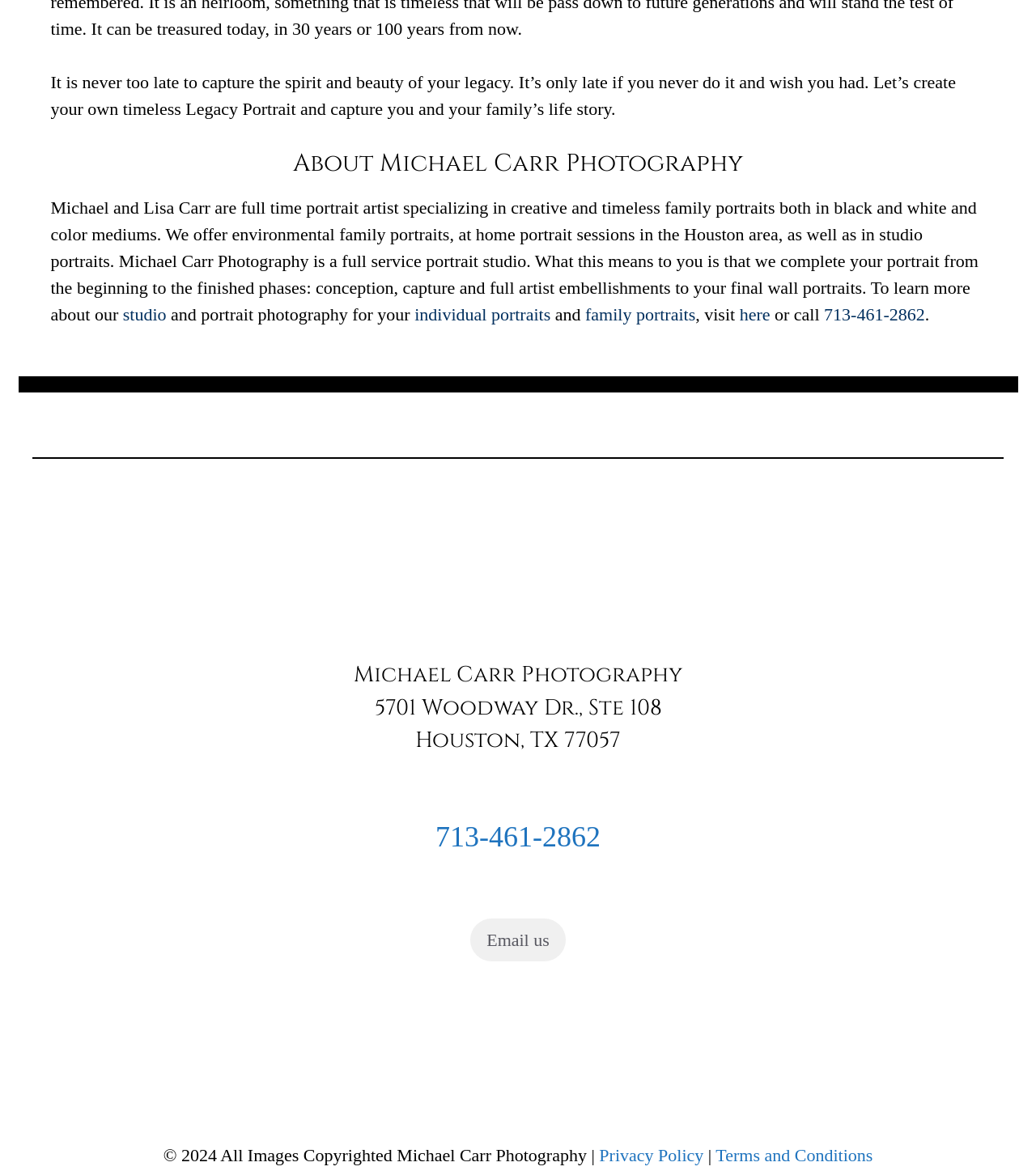What is the address of Michael Carr Photography?
Provide a detailed and extensive answer to the question.

The address of Michael Carr Photography can be found in the section with the studio's contact information, which is '5701 Woodway Dr., Ste 108, Houston, TX 77057'.